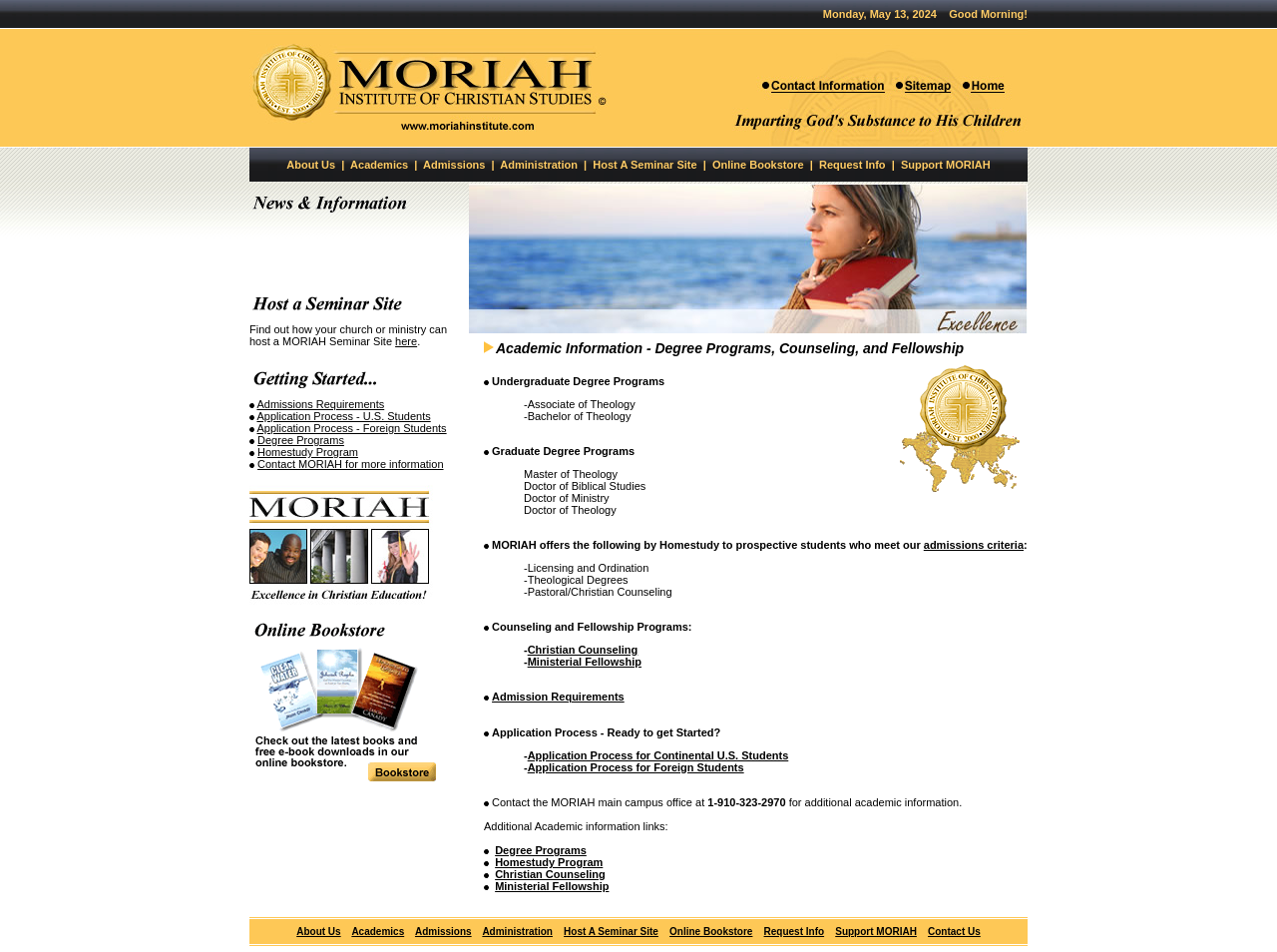Locate the bounding box coordinates of the element that needs to be clicked to carry out the instruction: "Click on the 'Academics' link". The coordinates should be given as four float numbers ranging from 0 to 1, i.e., [left, top, right, bottom].

[0.274, 0.166, 0.32, 0.179]